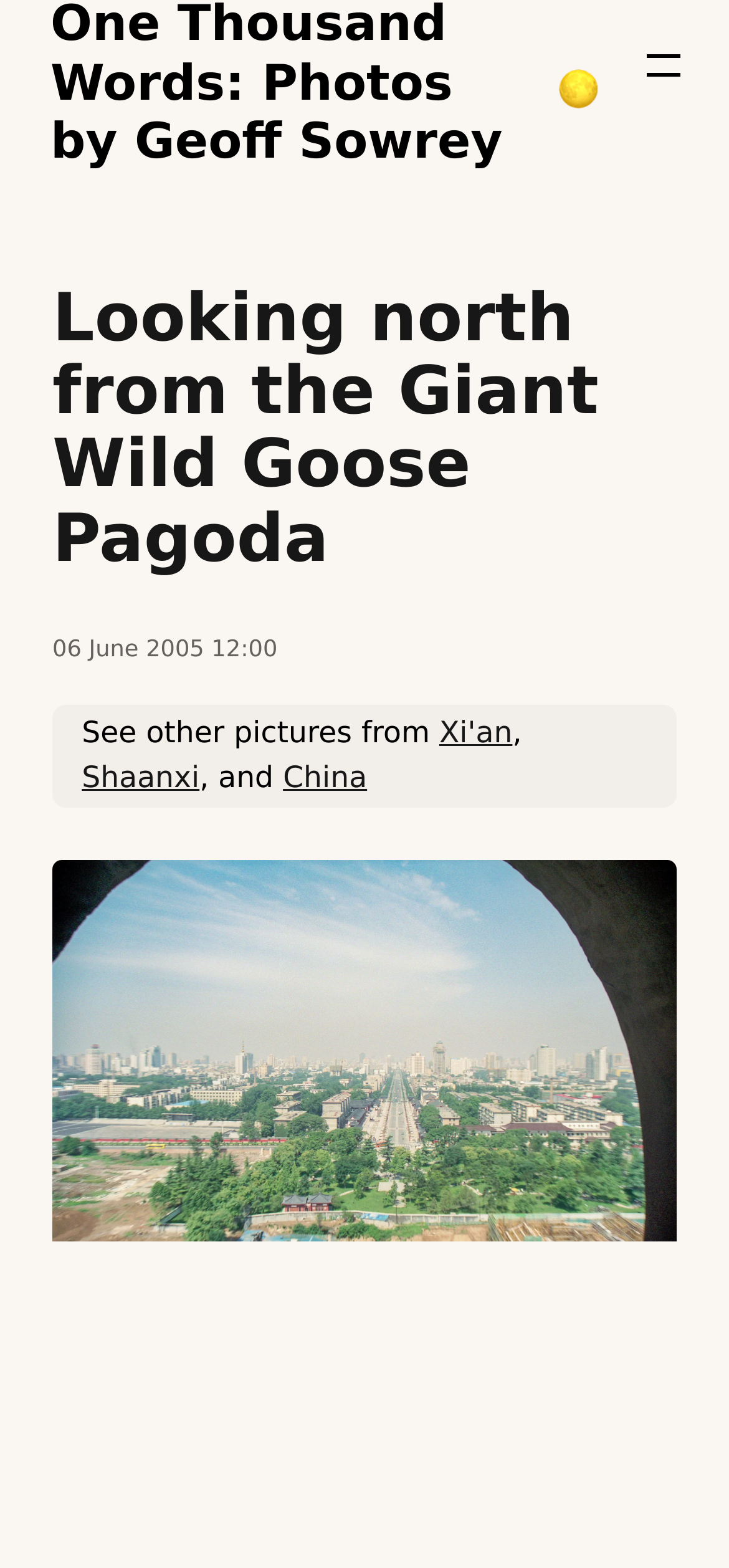Respond to the following question using a concise word or phrase: 
What is the theme of the image on the webpage?

Giant Wild Goose Pagoda